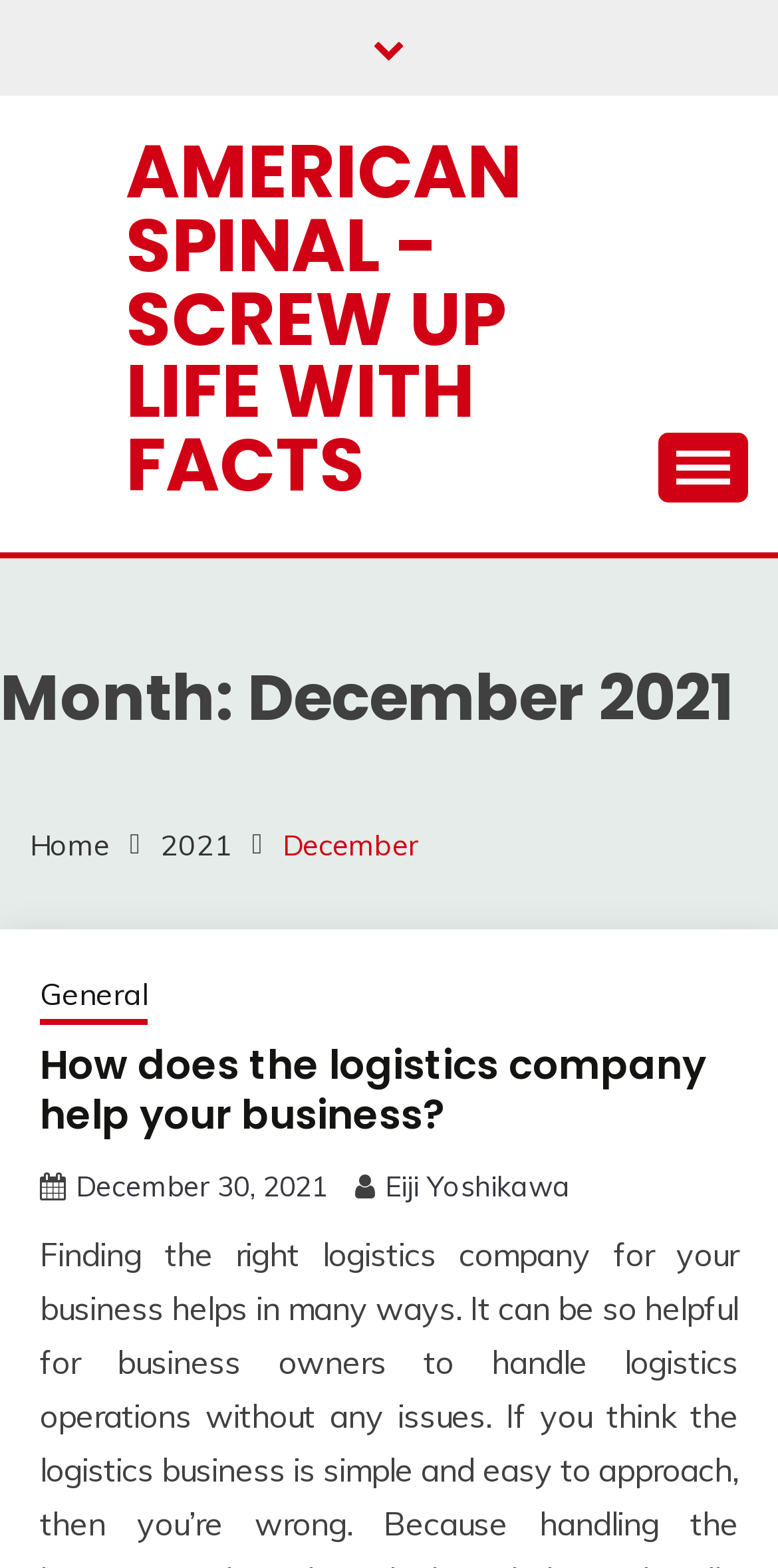Please locate the clickable area by providing the bounding box coordinates to follow this instruction: "View all horror books".

None